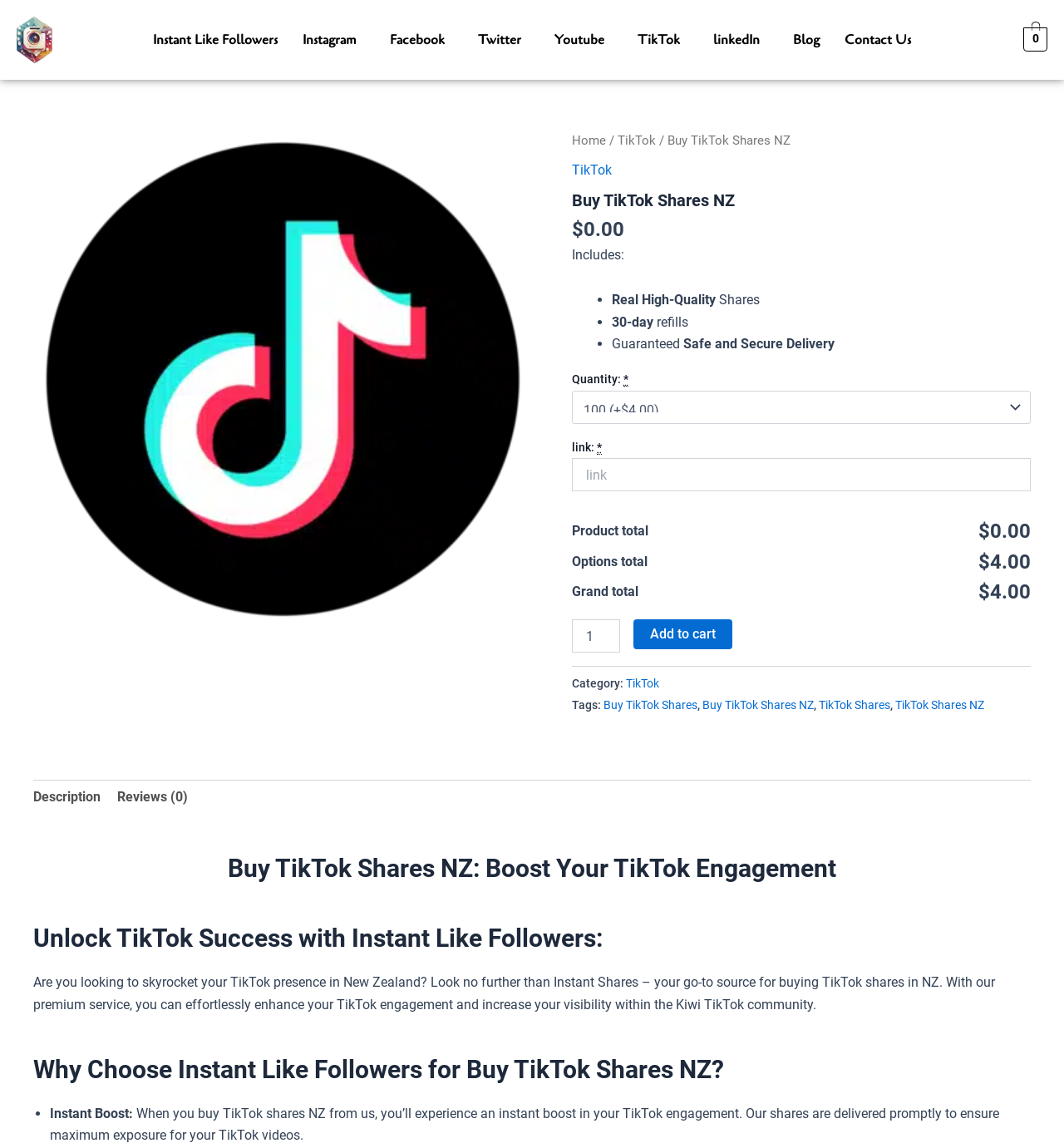Please identify the coordinates of the bounding box that should be clicked to fulfill this instruction: "Click the 'Add to cart' button".

[0.595, 0.54, 0.688, 0.566]